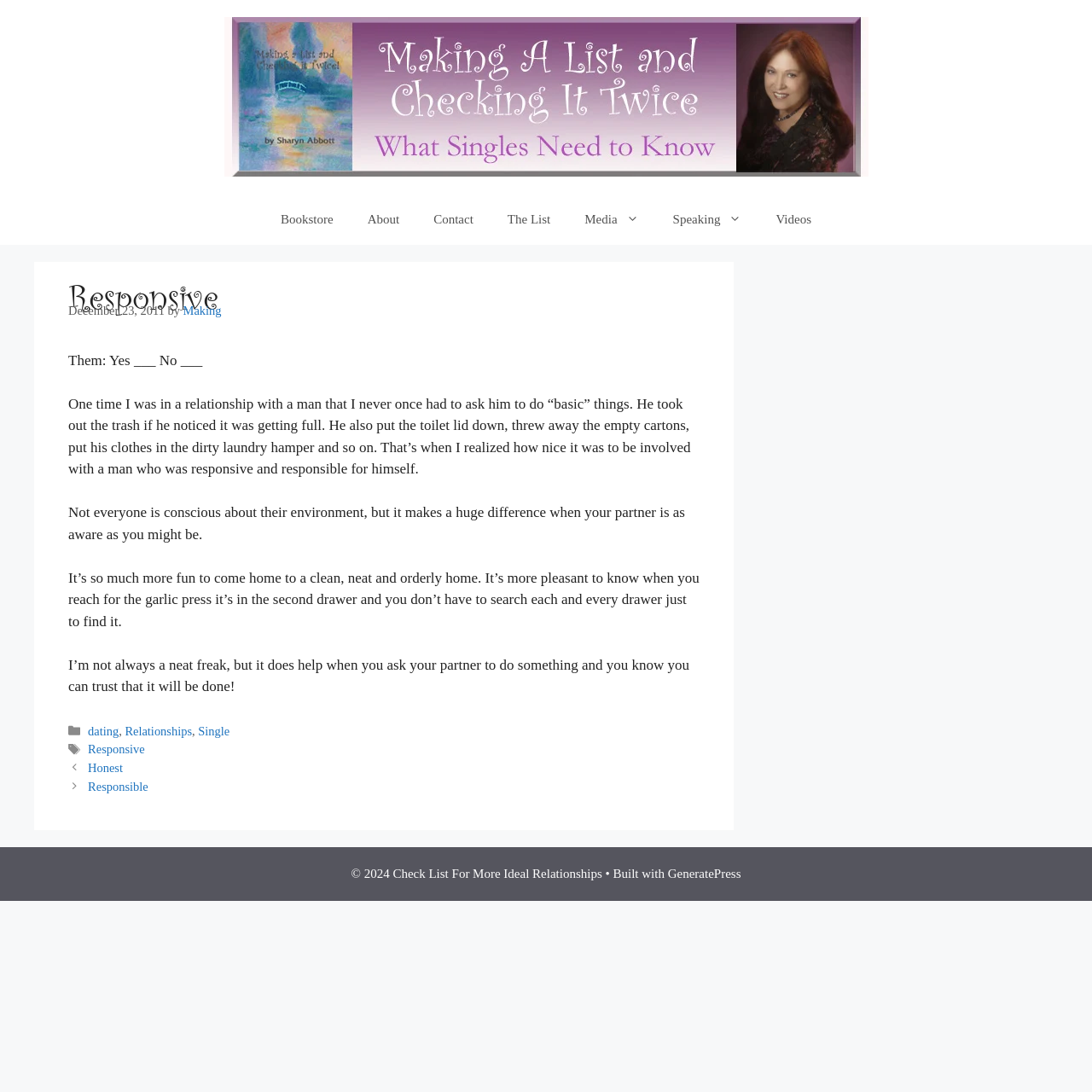Given the element description: "The List", predict the bounding box coordinates of the UI element it refers to, using four float numbers between 0 and 1, i.e., [left, top, right, bottom].

[0.449, 0.177, 0.52, 0.224]